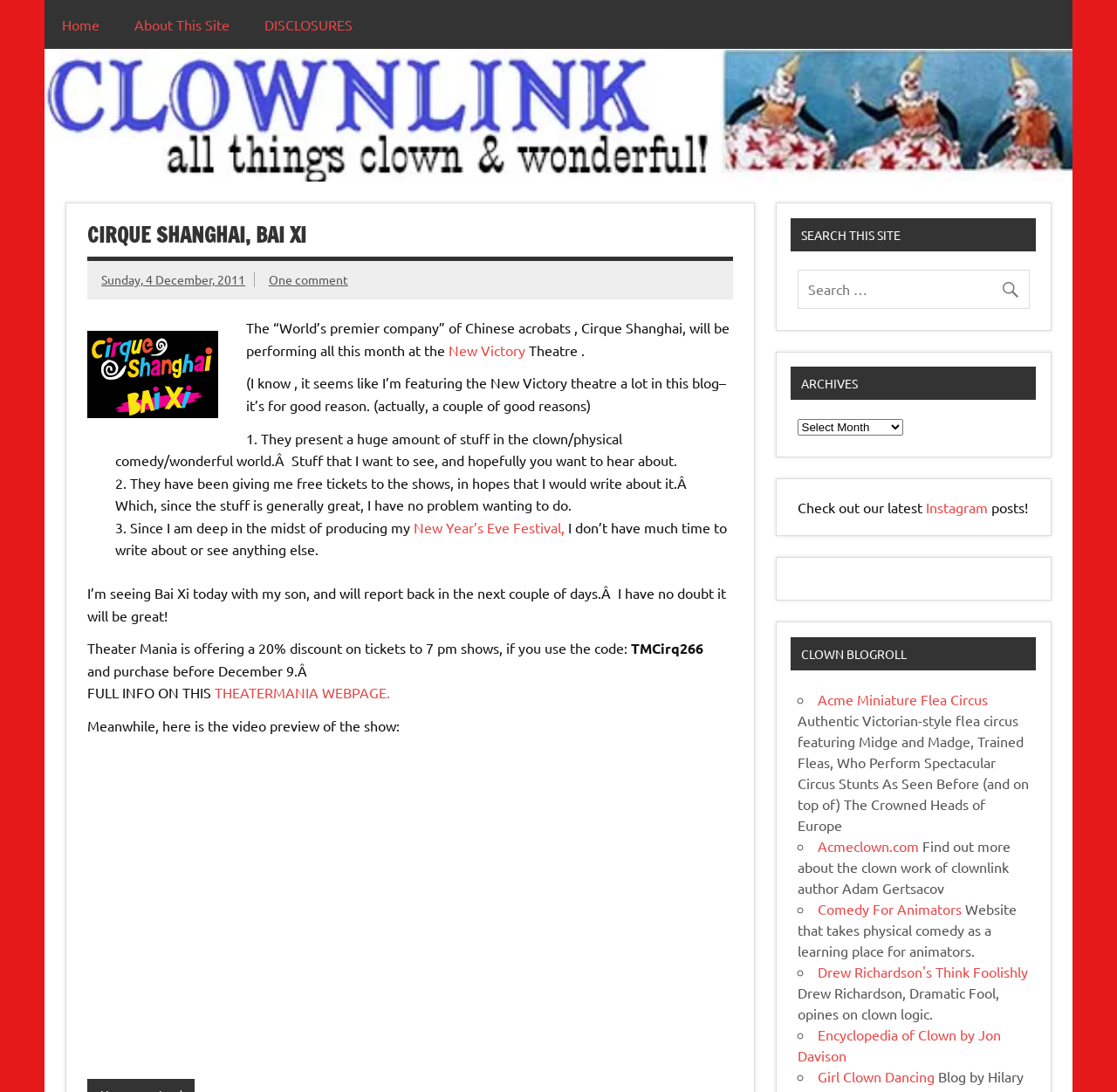What is the code to get a 20% discount on tickets to 7 pm shows?
Provide an in-depth and detailed explanation in response to the question.

The answer can be found in the paragraph of text that describes the discount offer, which states 'Theater Mania is offering a 20% discount on tickets to 7 pm shows, if you use the code: TMCirq266'.